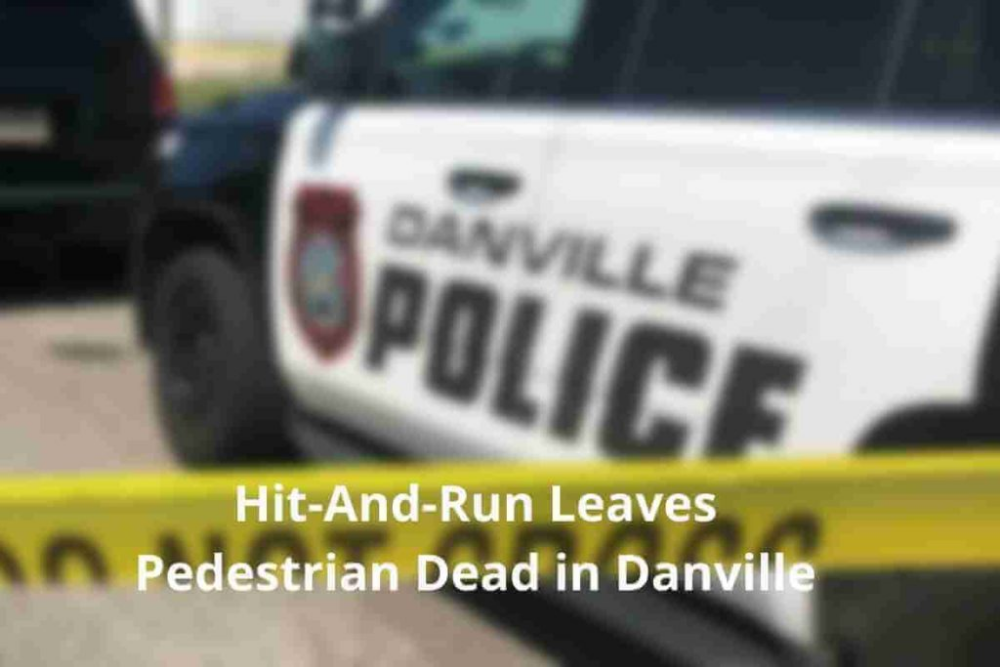Provide a thorough and detailed caption for the image.

The image depicts a police vehicle from Danville, prominently displaying the word "POLICE" along its side. In the foreground, yellow crime scene tape is stretched across the frame, adding a sense of urgency and alert. Overlaid, bold text reads: "Hit-And-Run Leaves Pedestrian Dead in Danville," clearly indicating the tragic incident this image relates to. This visual captures the gravity of the situation as authorities respond to the hit-and-run incident that resulted in a pedestrian fatality, underscoring the community's need for awareness and information as investigators seek to solve the case.